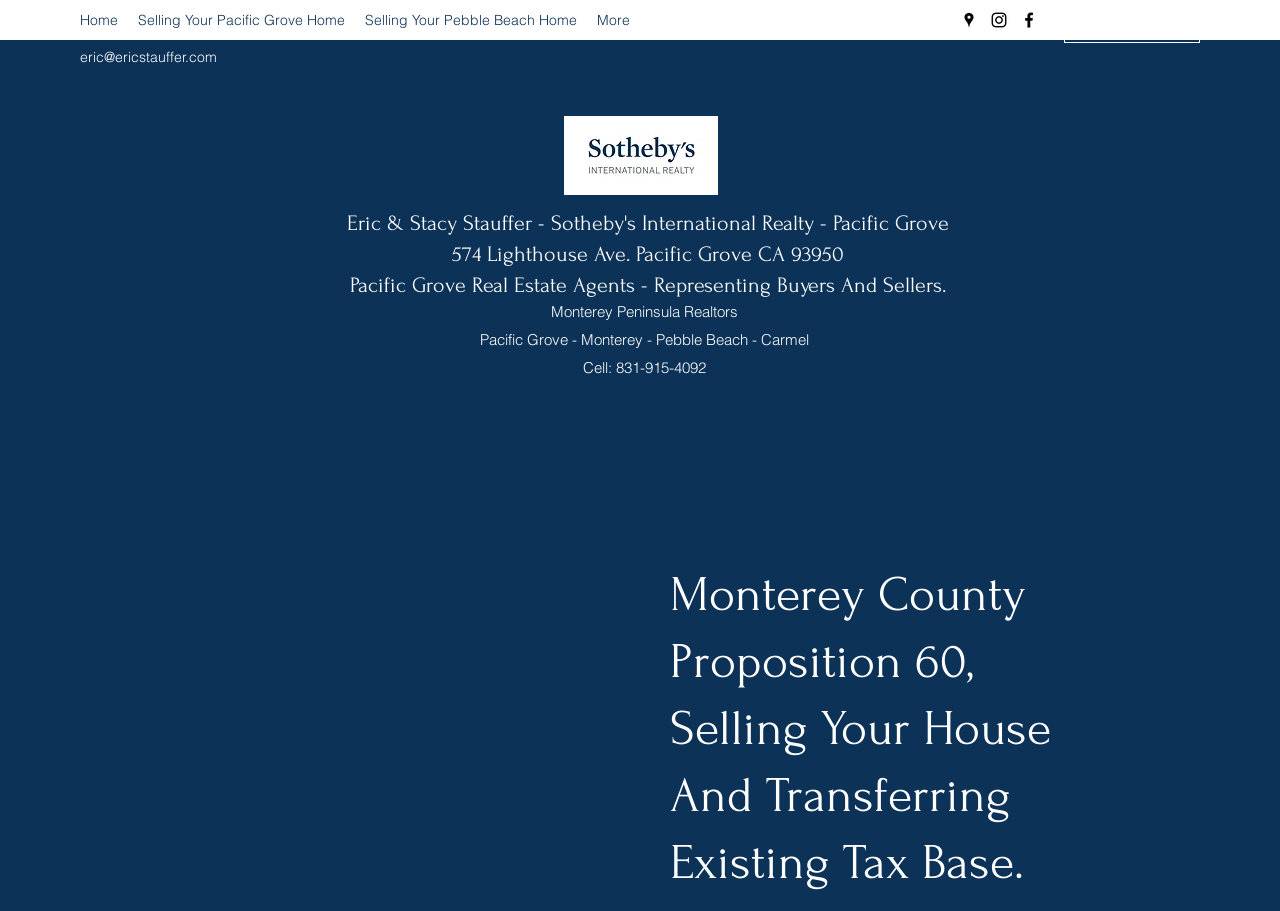Please identify the bounding box coordinates of the clickable area that will fulfill the following instruction: "Click on Home". The coordinates should be in the format of four float numbers between 0 and 1, i.e., [left, top, right, bottom].

[0.055, 0.005, 0.1, 0.038]